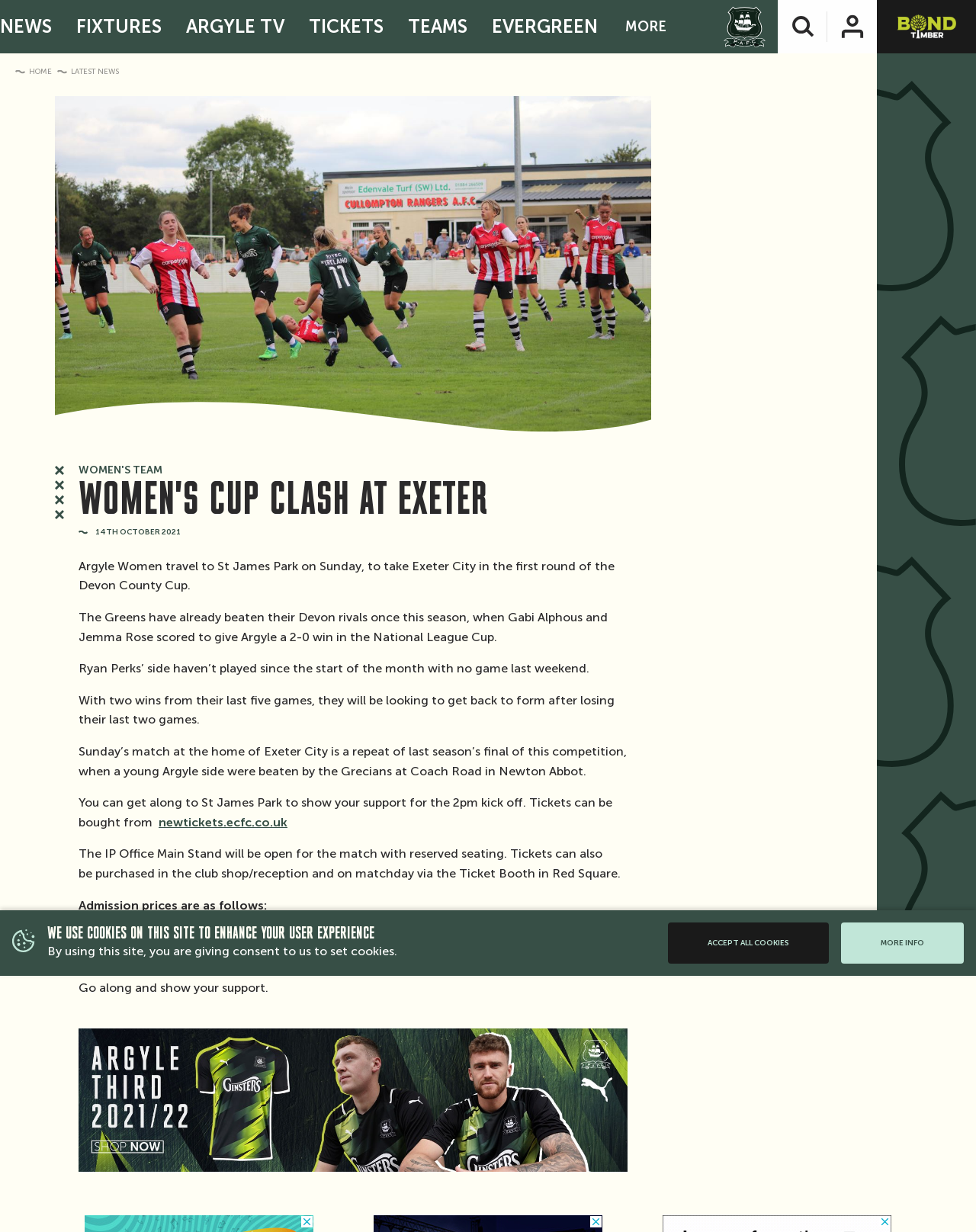Determine the bounding box coordinates of the region that needs to be clicked to achieve the task: "Go to FIXTURES".

[0.084, 0.0, 0.157, 0.043]